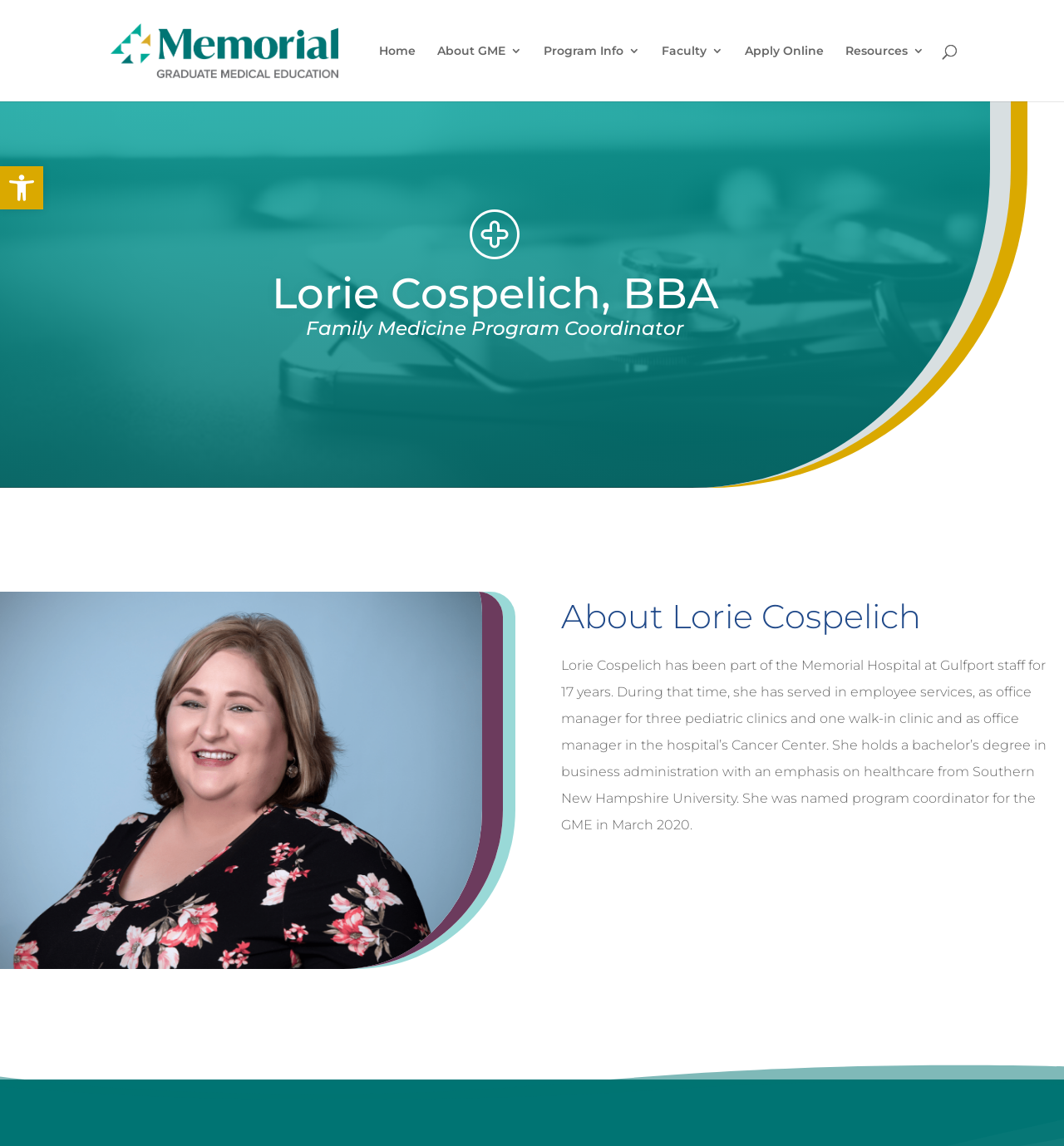Specify the bounding box coordinates of the region I need to click to perform the following instruction: "Apply online". The coordinates must be four float numbers in the range of 0 to 1, i.e., [left, top, right, bottom].

[0.7, 0.039, 0.774, 0.088]